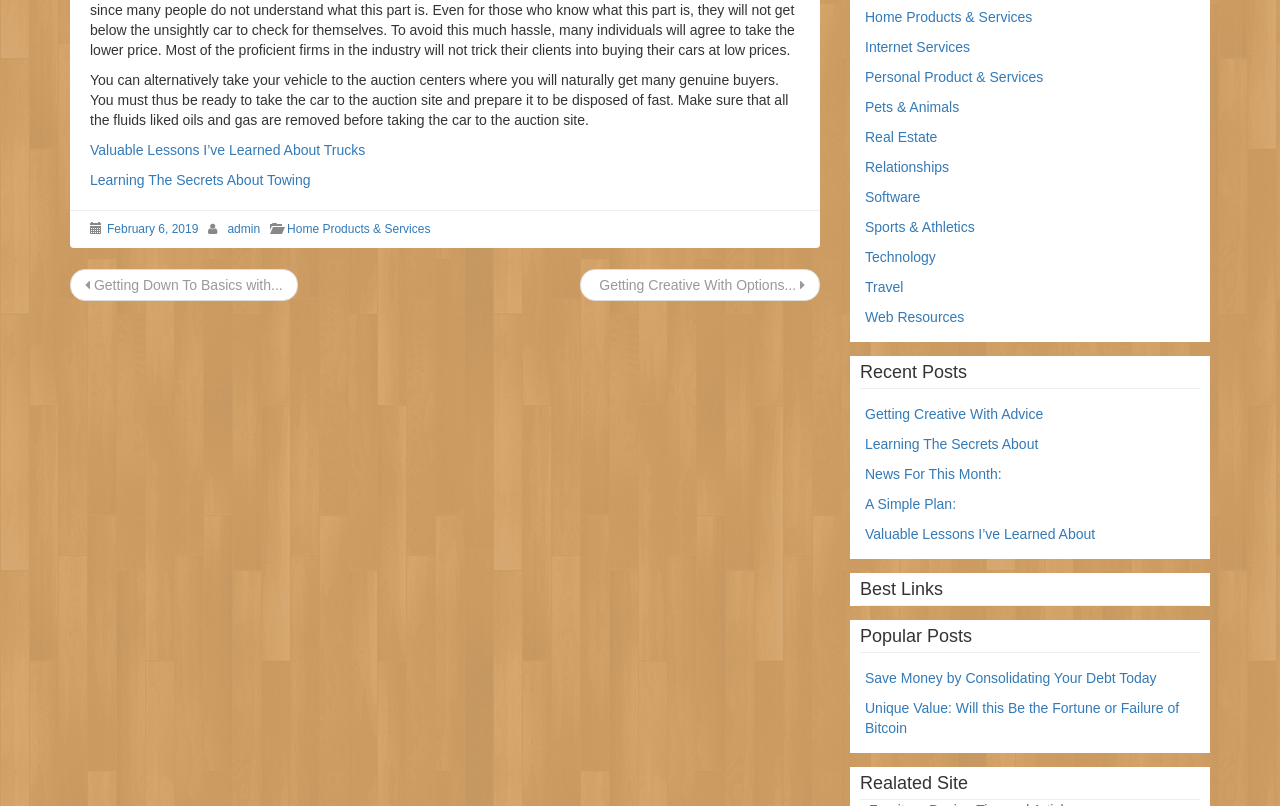Please find the bounding box coordinates (top-left x, top-left y, bottom-right x, bottom-right y) in the screenshot for the UI element described as follows: LISTEN TO THE SNIPPETS

None